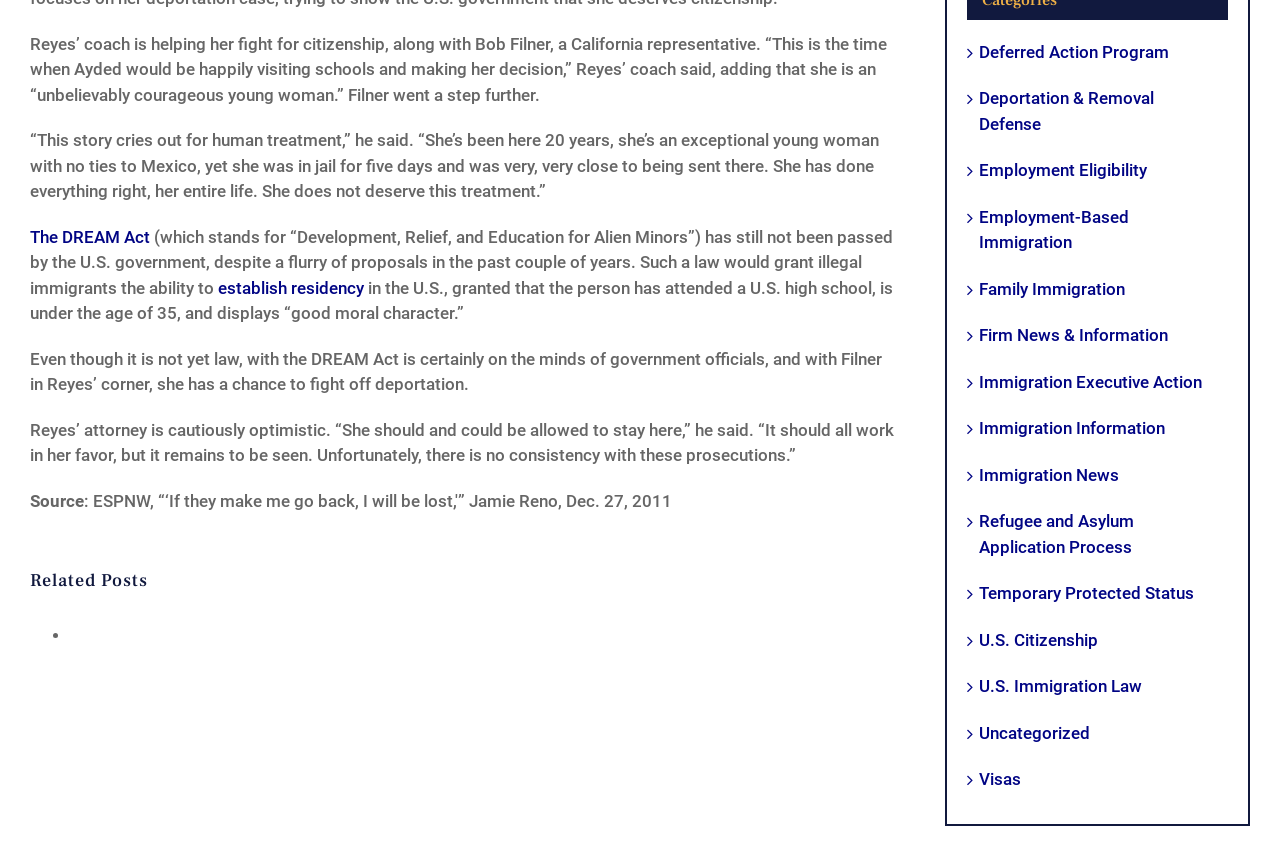Kindly determine the bounding box coordinates for the clickable area to achieve the given instruction: "Read more about 'Deferred Action Program'".

[0.765, 0.046, 0.952, 0.076]